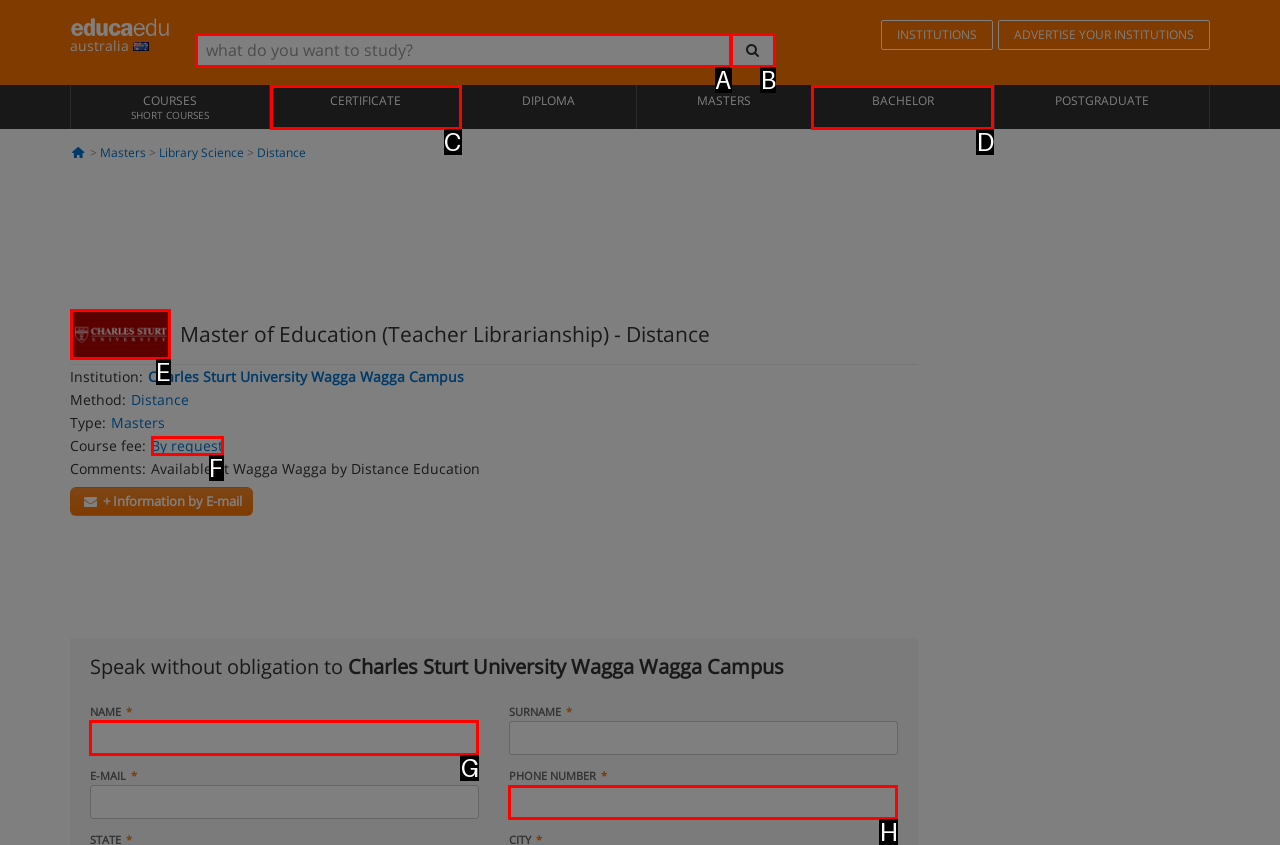Select the letter of the UI element you need to click on to fulfill this task: enter your name. Write down the letter only.

G